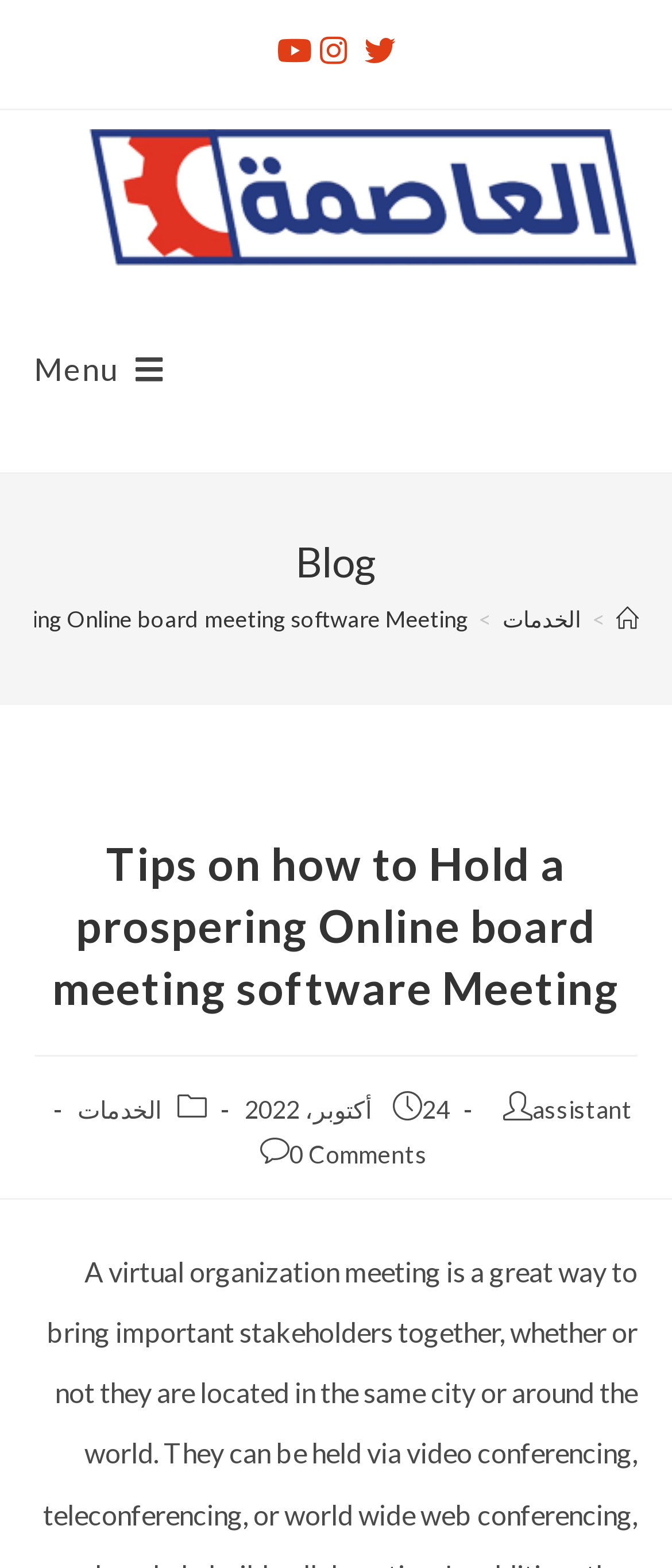What is the name of the company?
Using the image as a reference, answer the question with a short word or phrase.

شركة العاصمة